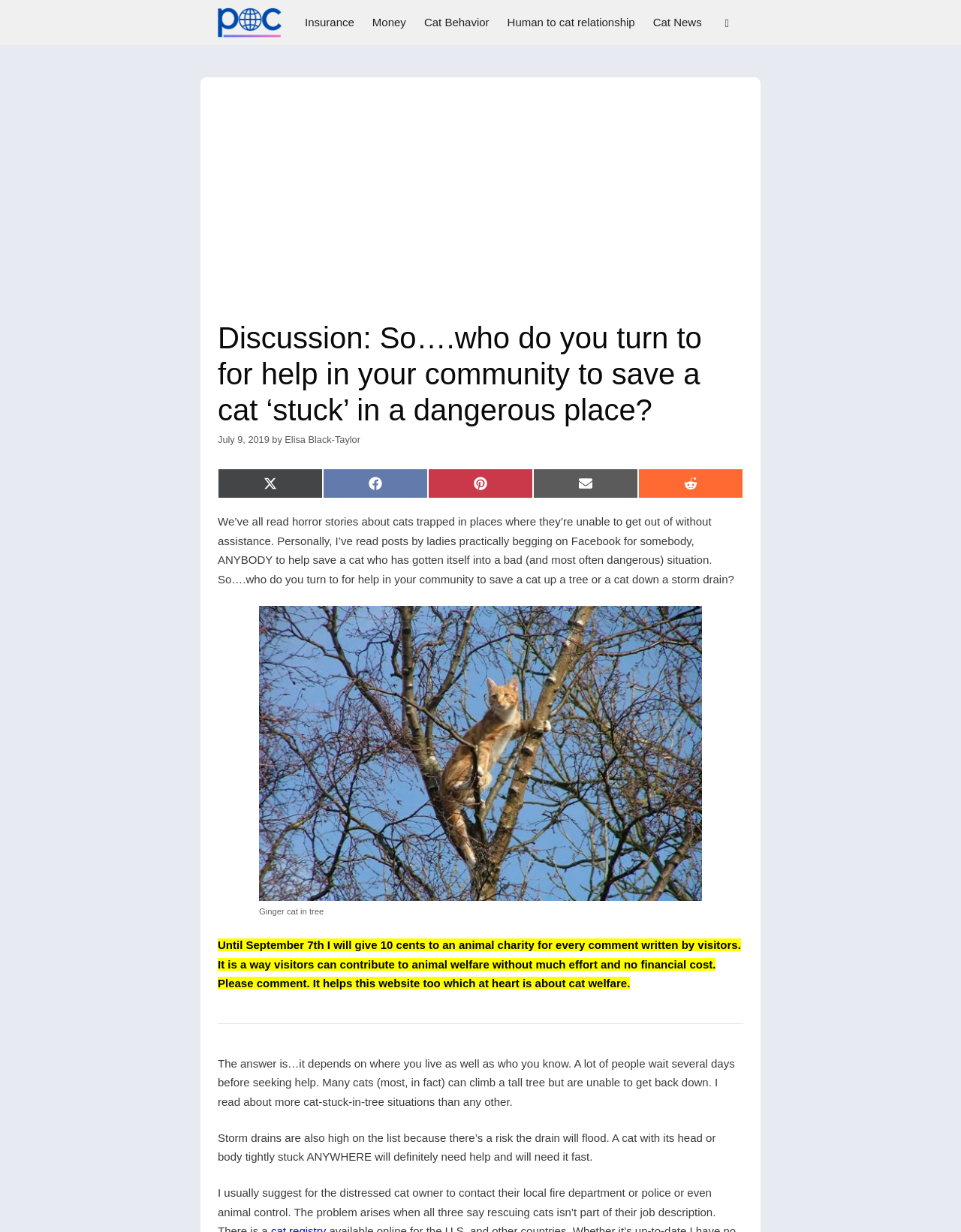Provide a brief response to the question using a single word or phrase: 
What is the topic of discussion on this webpage?

Saving a cat in a dangerous place